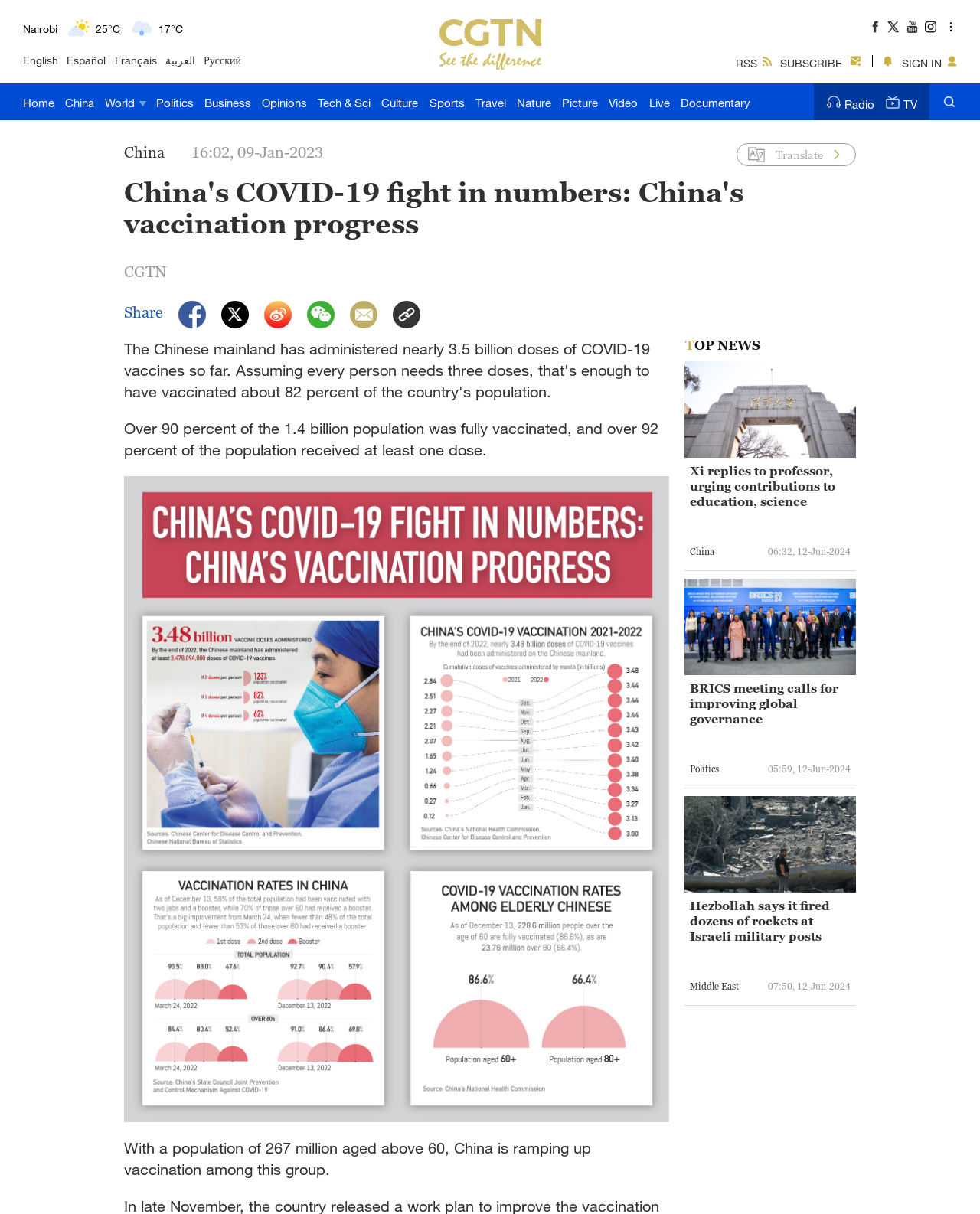How many categories are available in the main menu?
Answer the question with as much detail as you can, using the image as a reference.

I counted the number of categories by looking at the links in the main menu. I saw links for Home, China, World, Politics, Business, Opinions, Tech & Sci, Culture, Sports, Travel, Nature, Picture, Video, Live, and Documentary.